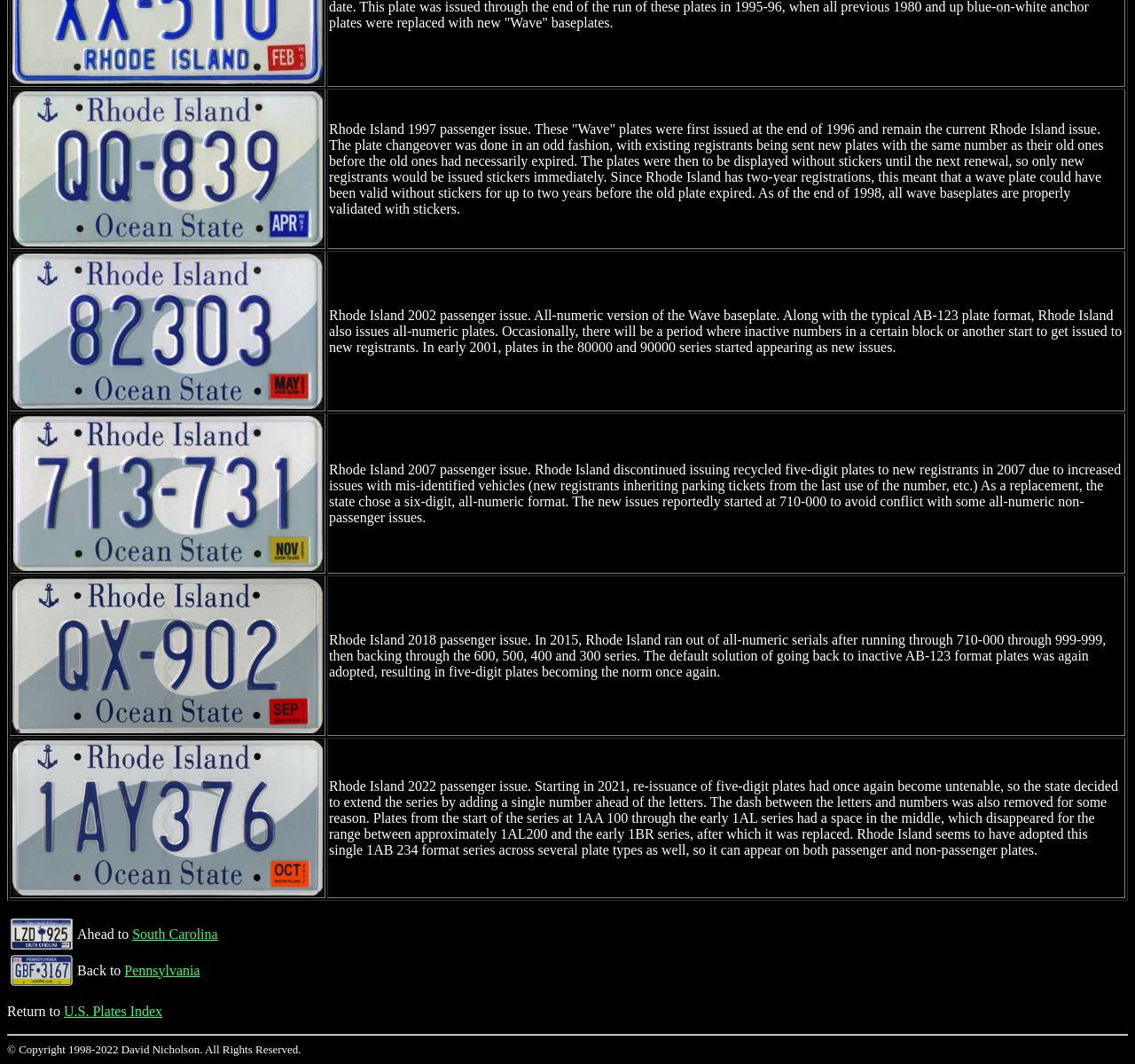Please identify the coordinates of the bounding box that should be clicked to fulfill this instruction: "View Rhode Island 2022 passenger issue".

[0.01, 0.831, 0.285, 0.845]